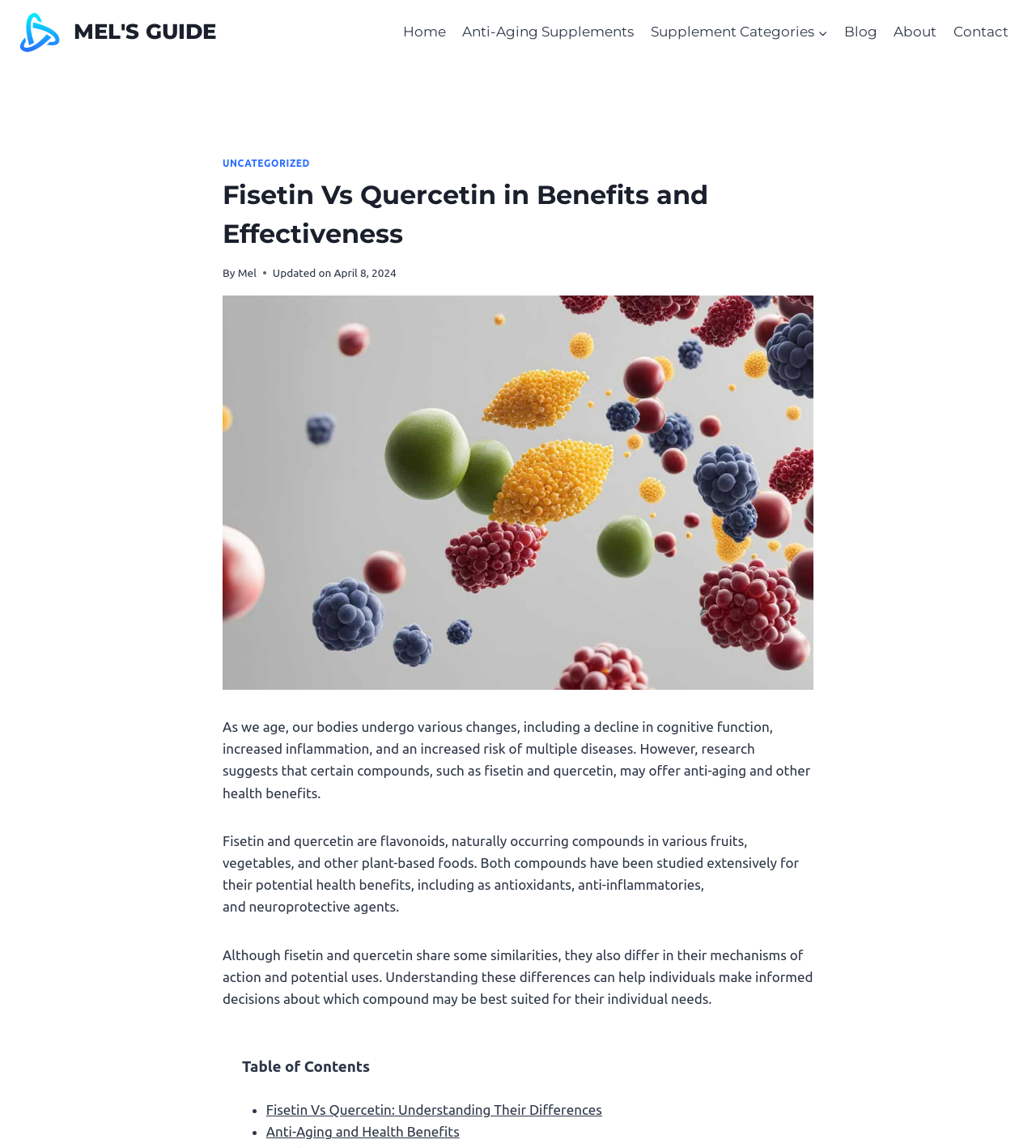Identify the coordinates of the bounding box for the element described below: "Saiyyan". Return the coordinates as four float numbers between 0 and 1: [left, top, right, bottom].

None